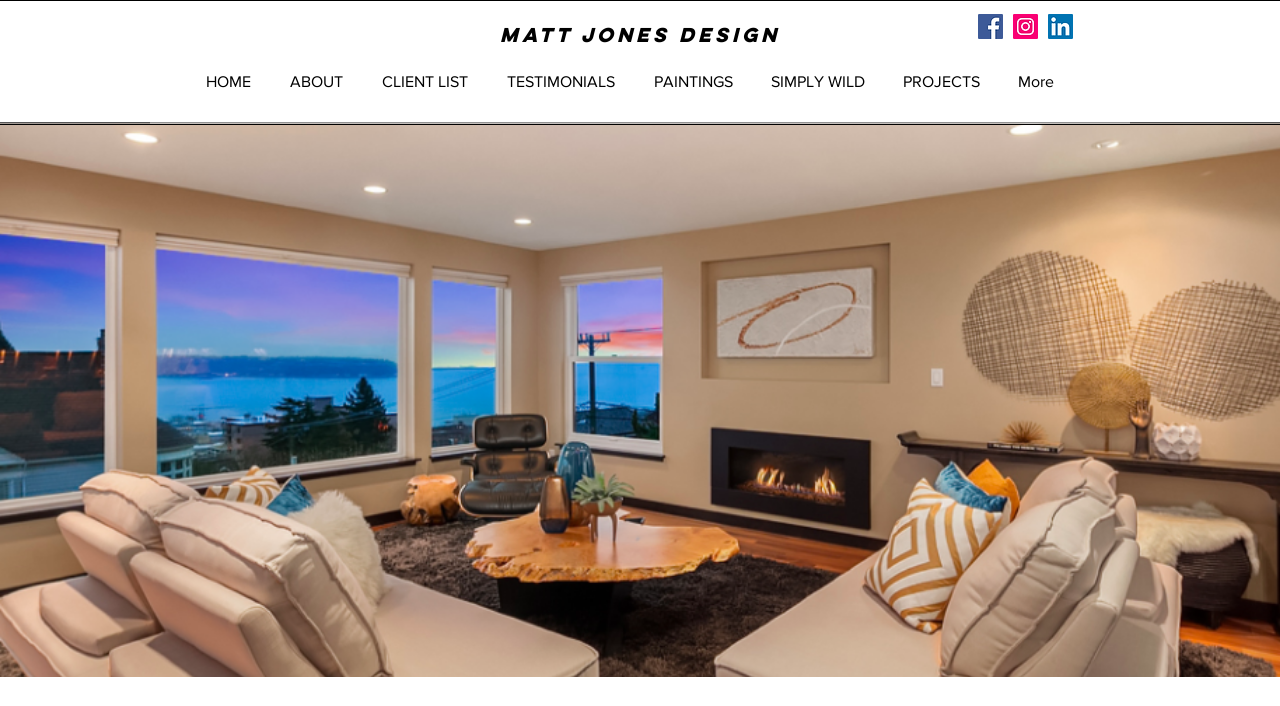Locate the bounding box coordinates of the clickable region necessary to complete the following instruction: "Explore PAINTINGS". Provide the coordinates in the format of four float numbers between 0 and 1, i.e., [left, top, right, bottom].

[0.495, 0.081, 0.588, 0.152]